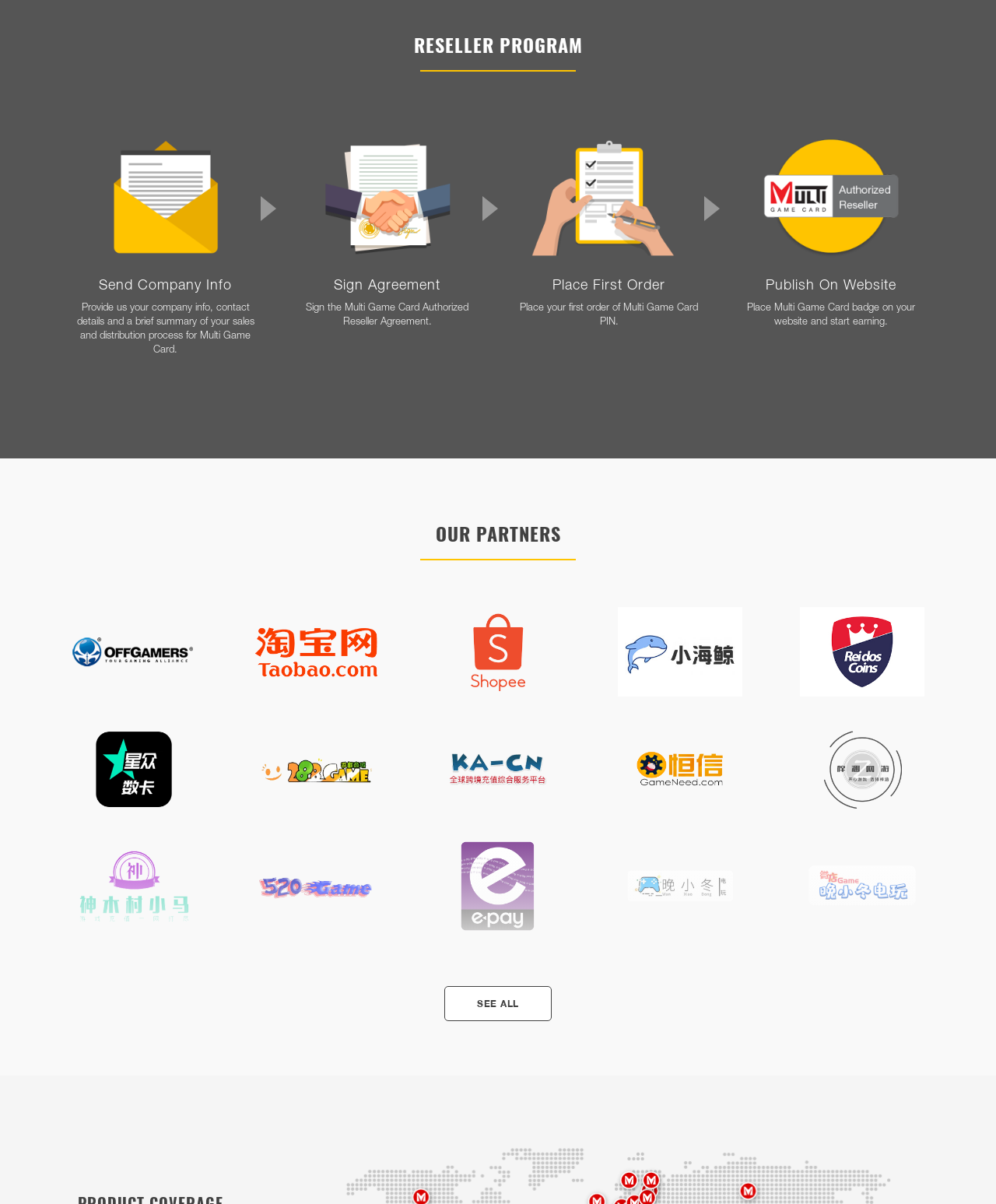What is the purpose of the 'Send Company Info' tab?
Answer the question with a single word or phrase by looking at the picture.

Provide company info